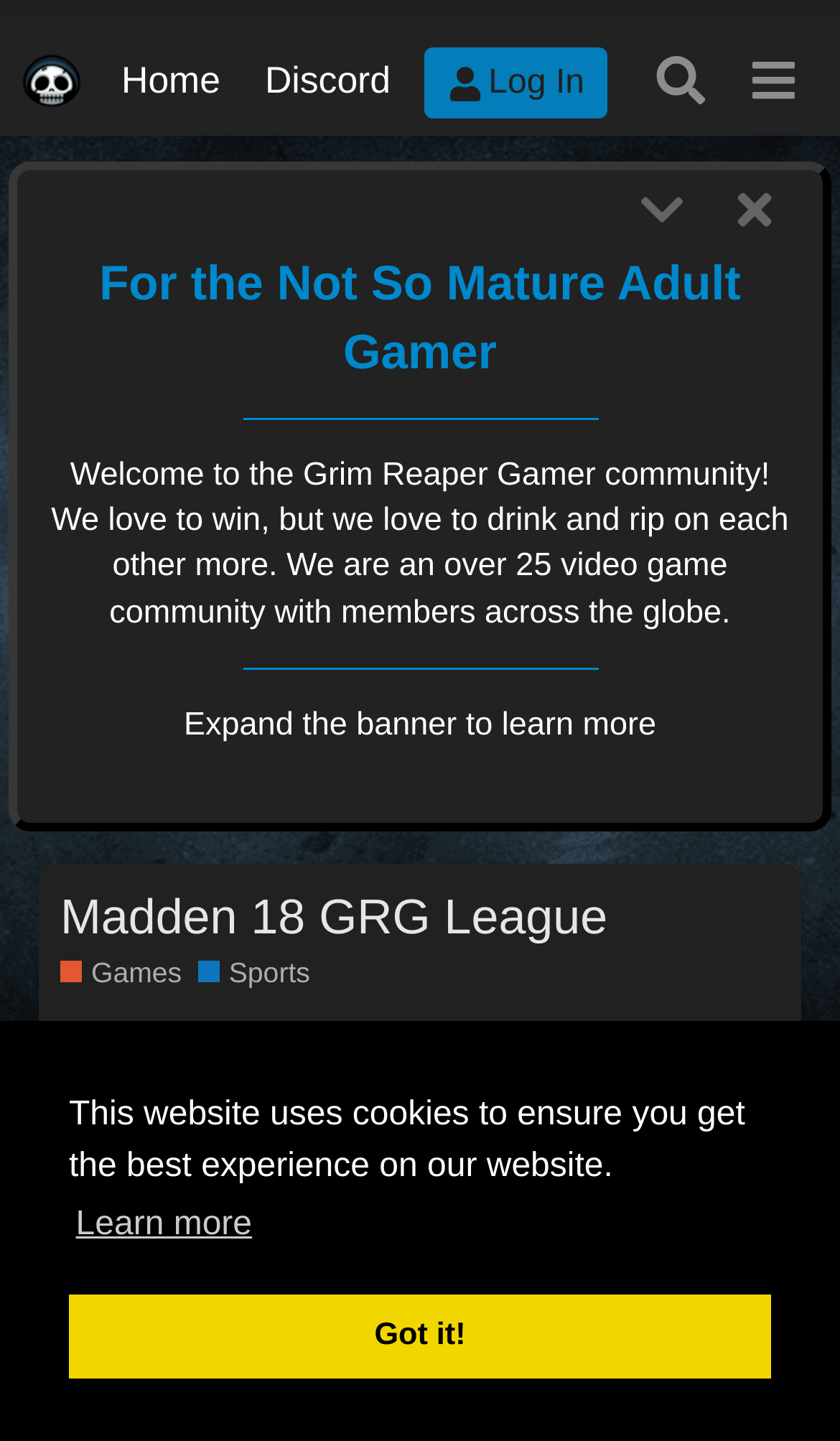What is the purpose of the banner?
Look at the image and answer the question using a single word or phrase.

To introduce the community